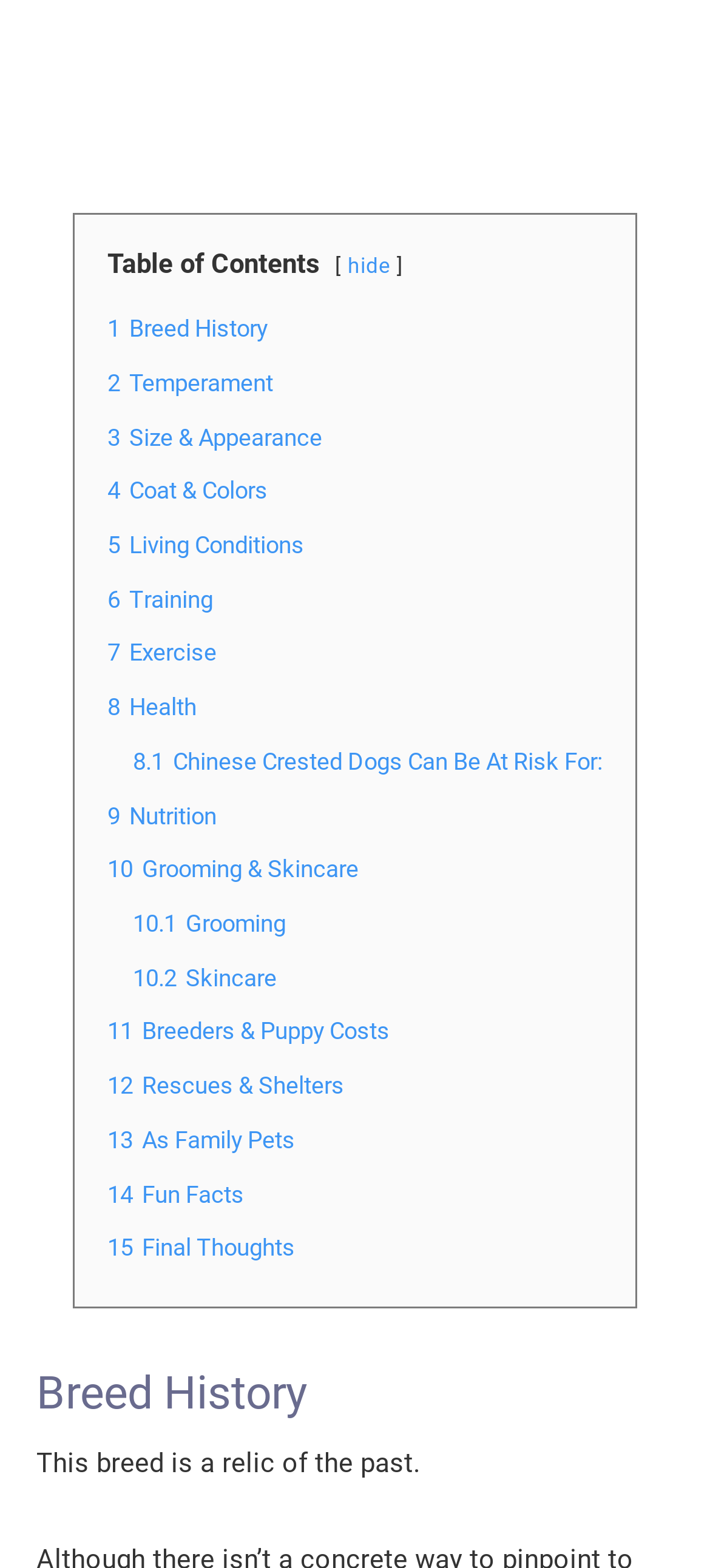What is the first sentence of the breed history section?
Answer with a single word or short phrase according to what you see in the image.

This breed is a relic of the past.